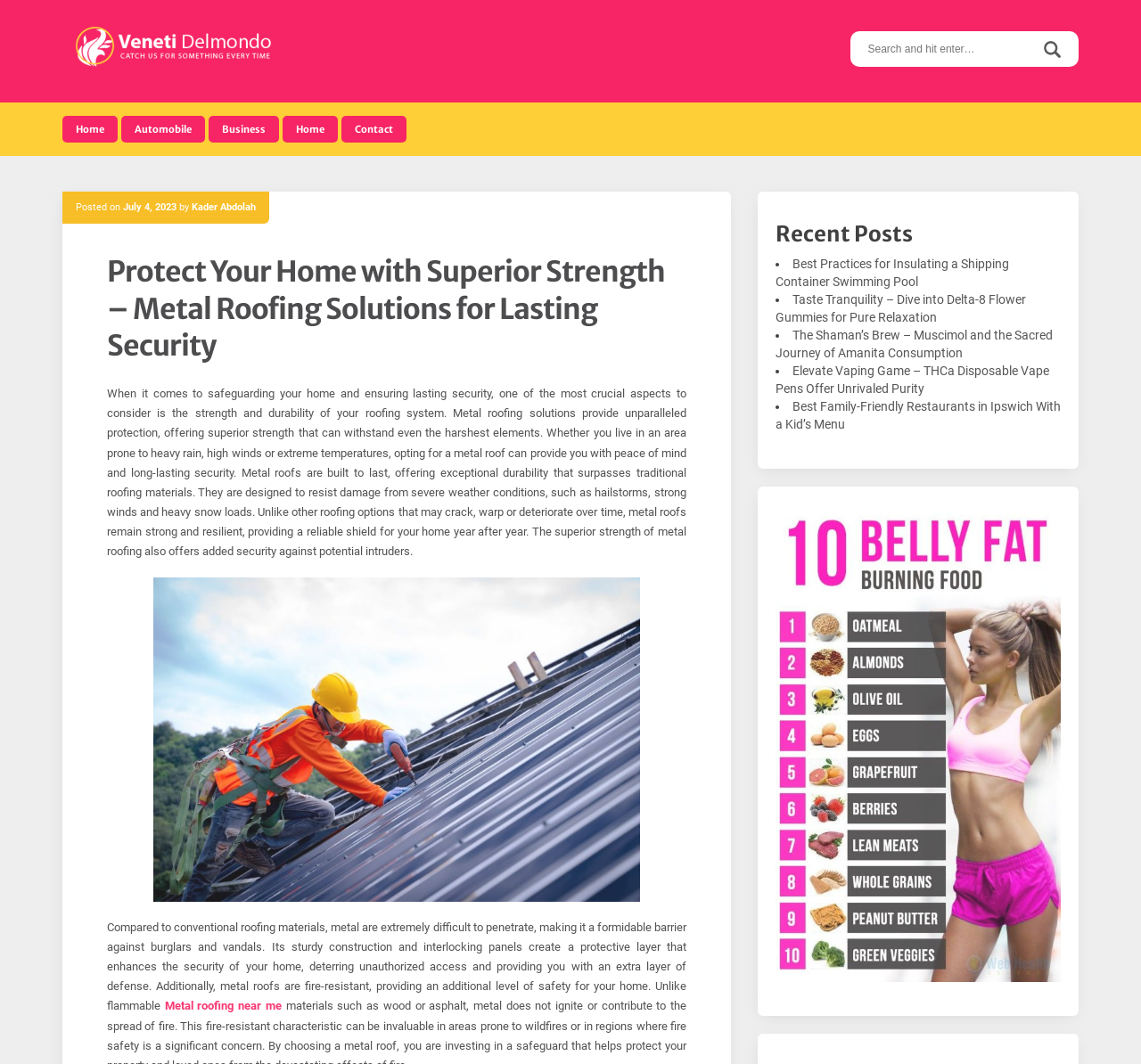What is the purpose of metal roofs according to the webpage?
Look at the image and respond to the question as thoroughly as possible.

According to the webpage, metal roofs are designed to provide security and protection against harsh weather conditions, burglars, and vandals, and also offer added safety features such as fire-resistance.